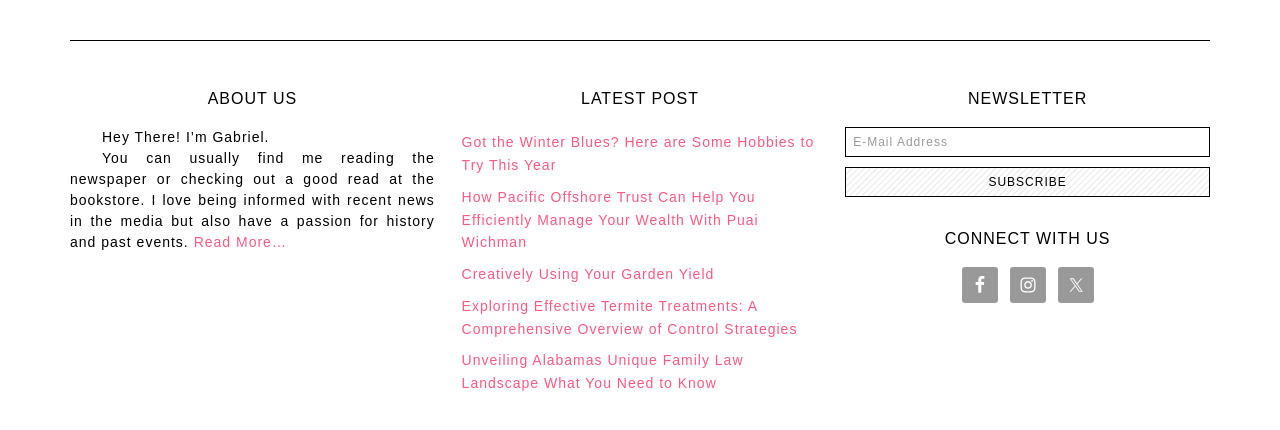Answer the following in one word or a short phrase: 
How many links are under 'LATEST POST'?

5